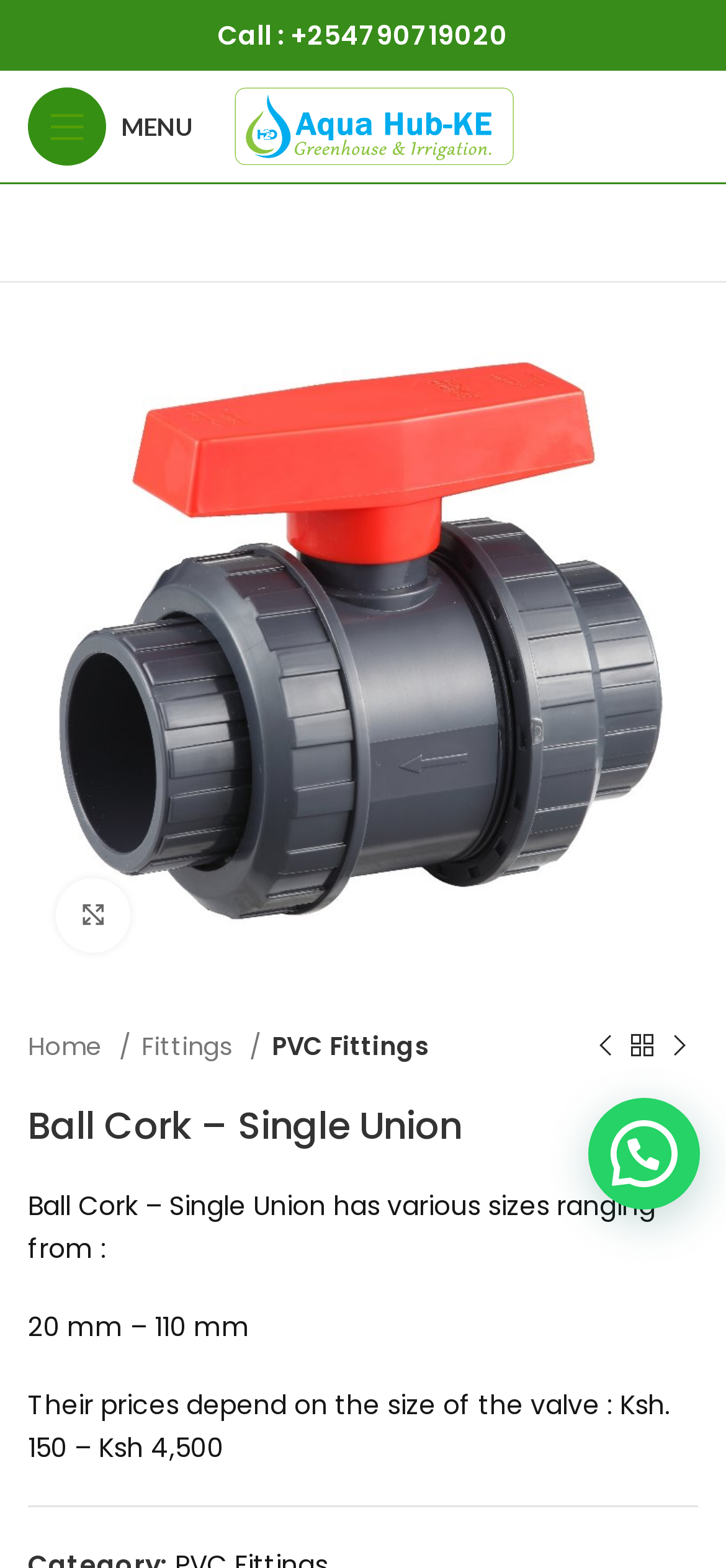What is the product shown on the webpage?
Deliver a detailed and extensive answer to the question.

I found the product name by looking at the main heading of the webpage, which says 'Ball Cork – Single Union'.